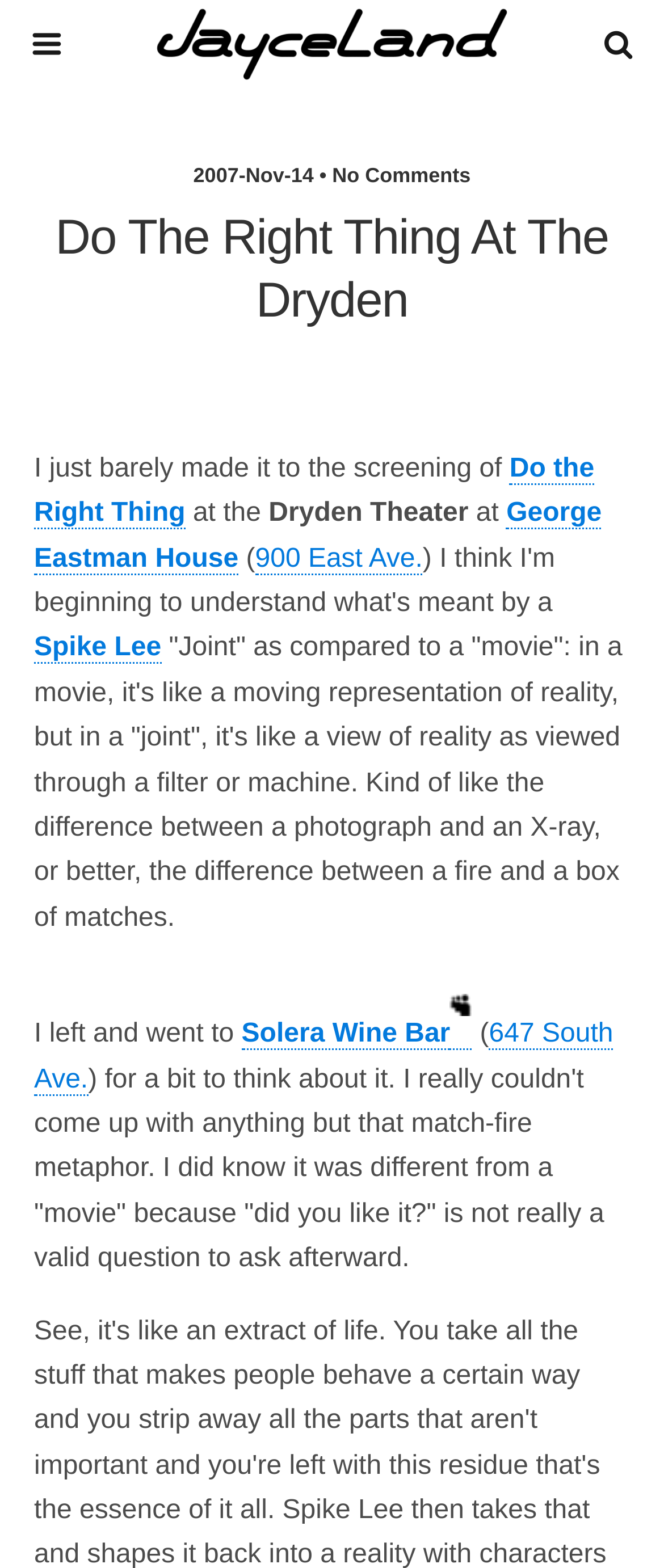Refer to the screenshot and give an in-depth answer to this question: What is the text on the logo image?

The logo image is a UI element with the text 'logo image' and it is located at the top of the webpage with a bounding box coordinate of [0.233, 0.004, 0.766, 0.052].